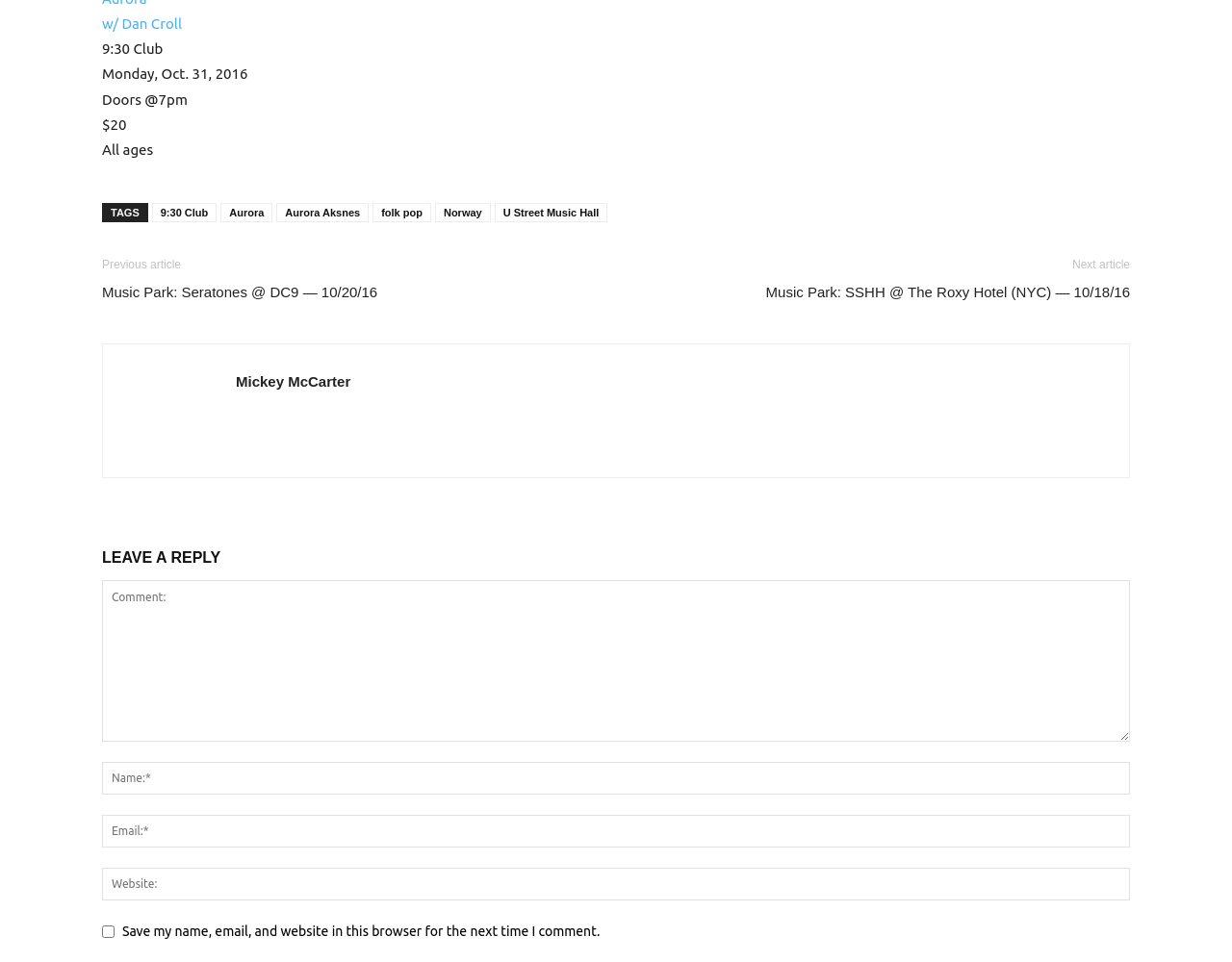Please identify the bounding box coordinates of the clickable element to fulfill the following instruction: "Leave a reply". The coordinates should be four float numbers between 0 and 1, i.e., [left, top, right, bottom].

[0.083, 0.565, 0.917, 0.596]